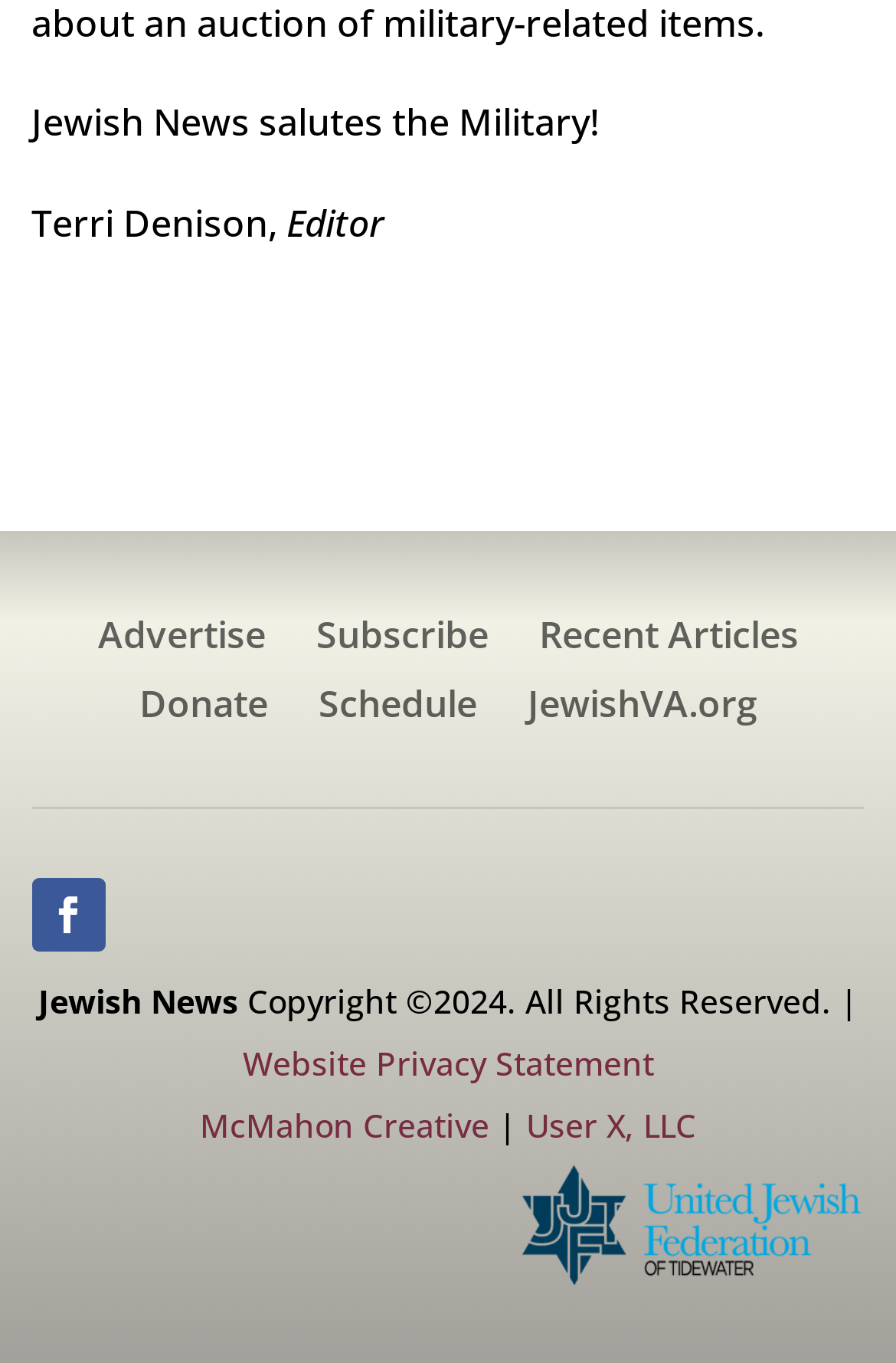Please answer the following question using a single word or phrase: 
What is the name of the website?

Jewish News